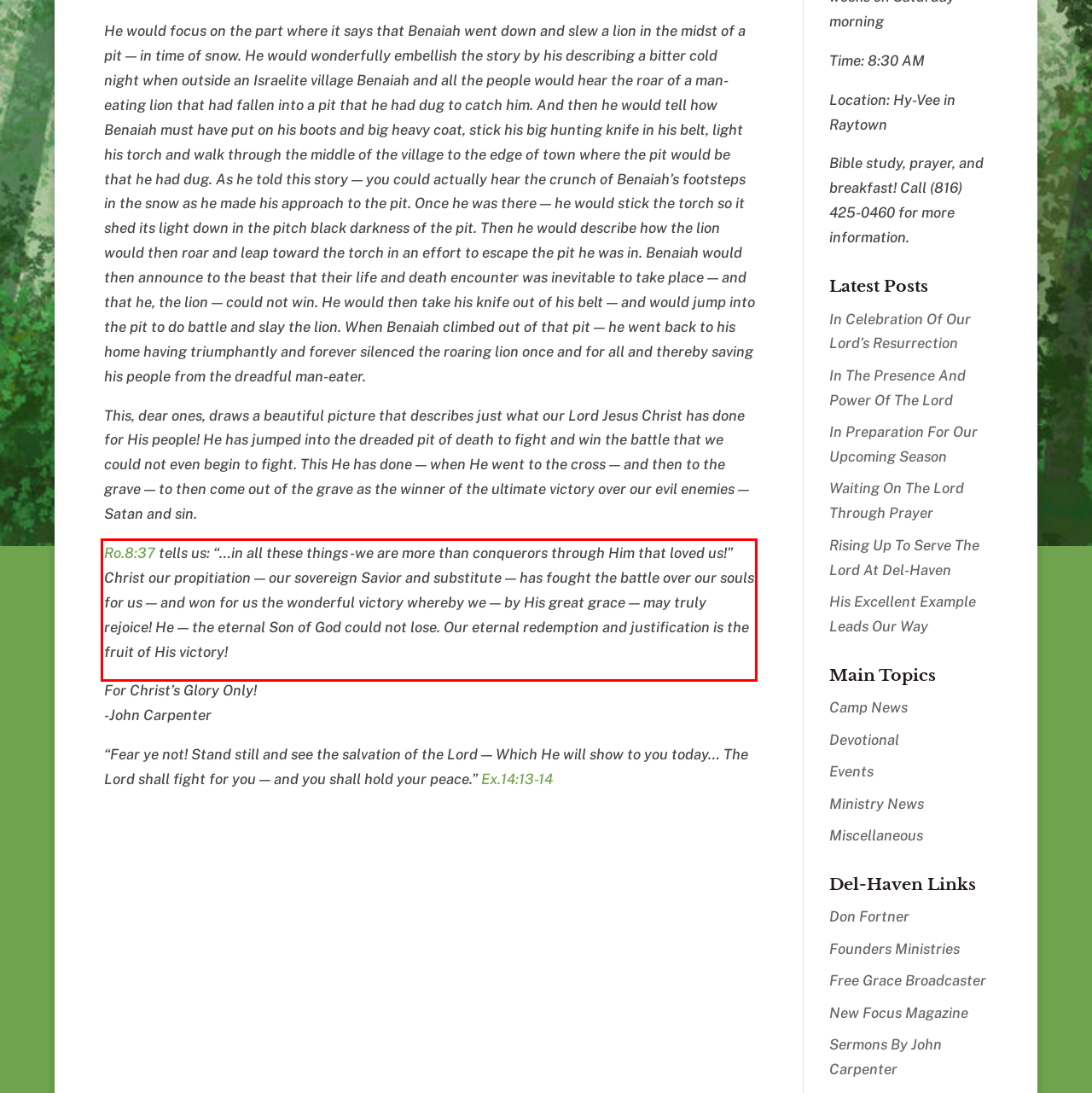Using the provided screenshot of a webpage, recognize and generate the text found within the red rectangle bounding box.

Ro.8:37 tells us: “…in all these things -we are more than conquerors through Him that loved us!” Christ our propitiation — our sovereign Savior and substitute — has fought the battle over our souls for us — and won for us the wonderful victory whereby we — by His great grace — may truly rejoice! He — the eternal Son of God could not lose. Our eternal redemption and justification is the fruit of His victory!